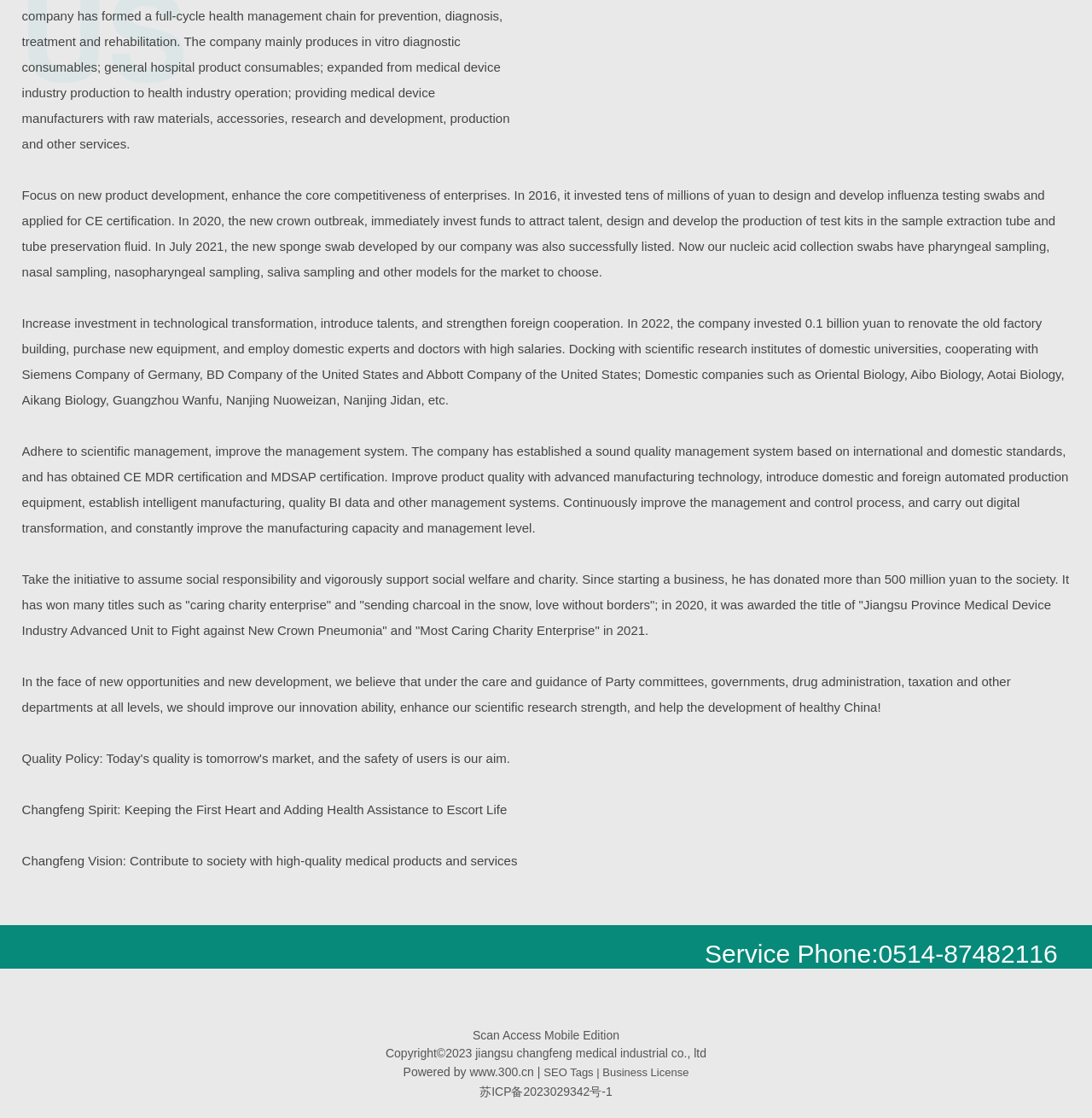Analyze the image and deliver a detailed answer to the question: How much did the company invest in 2022?

I found the investment amount by reading the text on the webpage, specifically the sentence 'In 2022, the company invested 0.1 billion yuan to renovate the old factory building, purchase new equipment, and employ domestic experts and doctors with high salaries'.